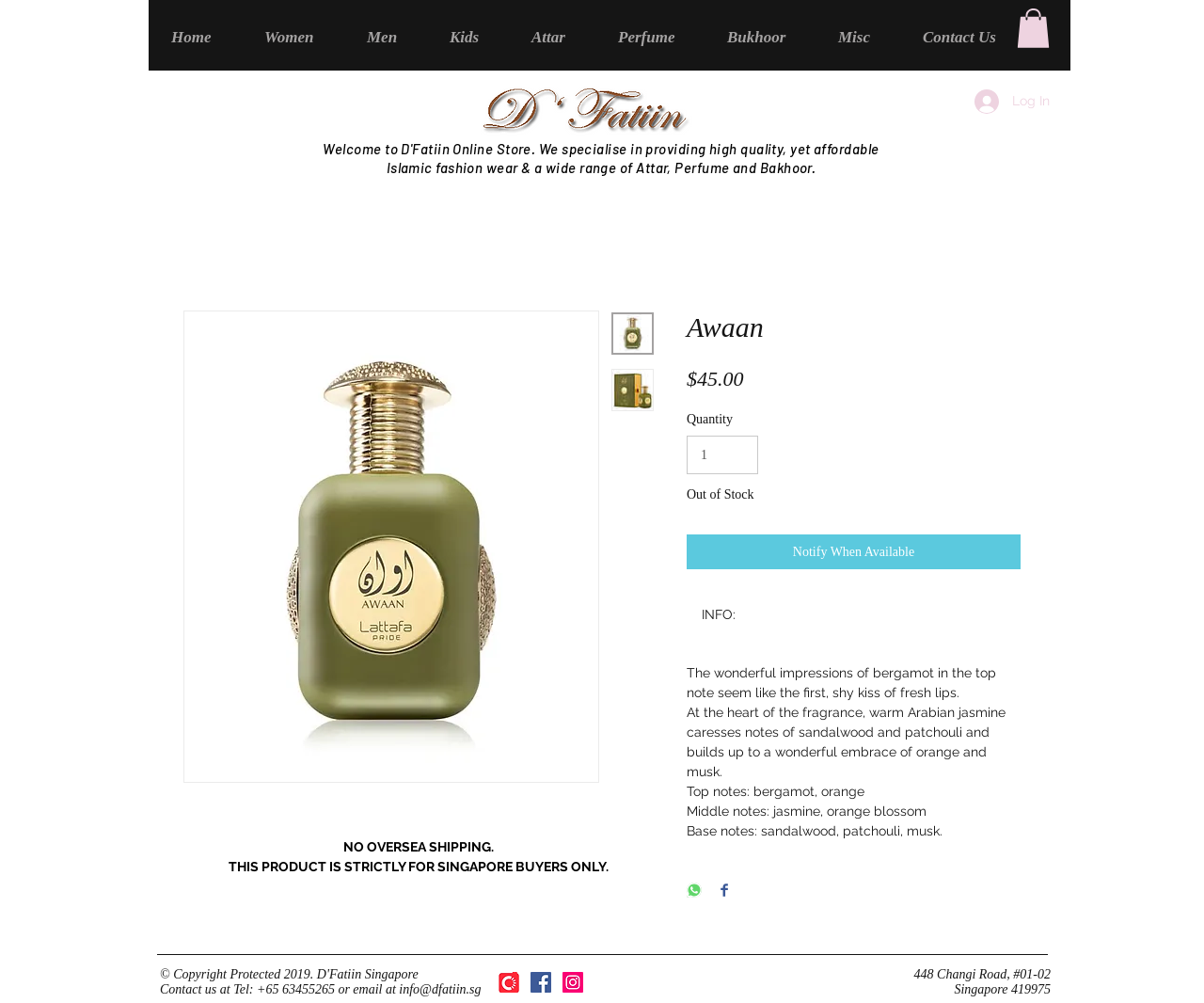Given the description "Notify When Available", provide the bounding box coordinates of the corresponding UI element.

[0.57, 0.532, 0.848, 0.567]